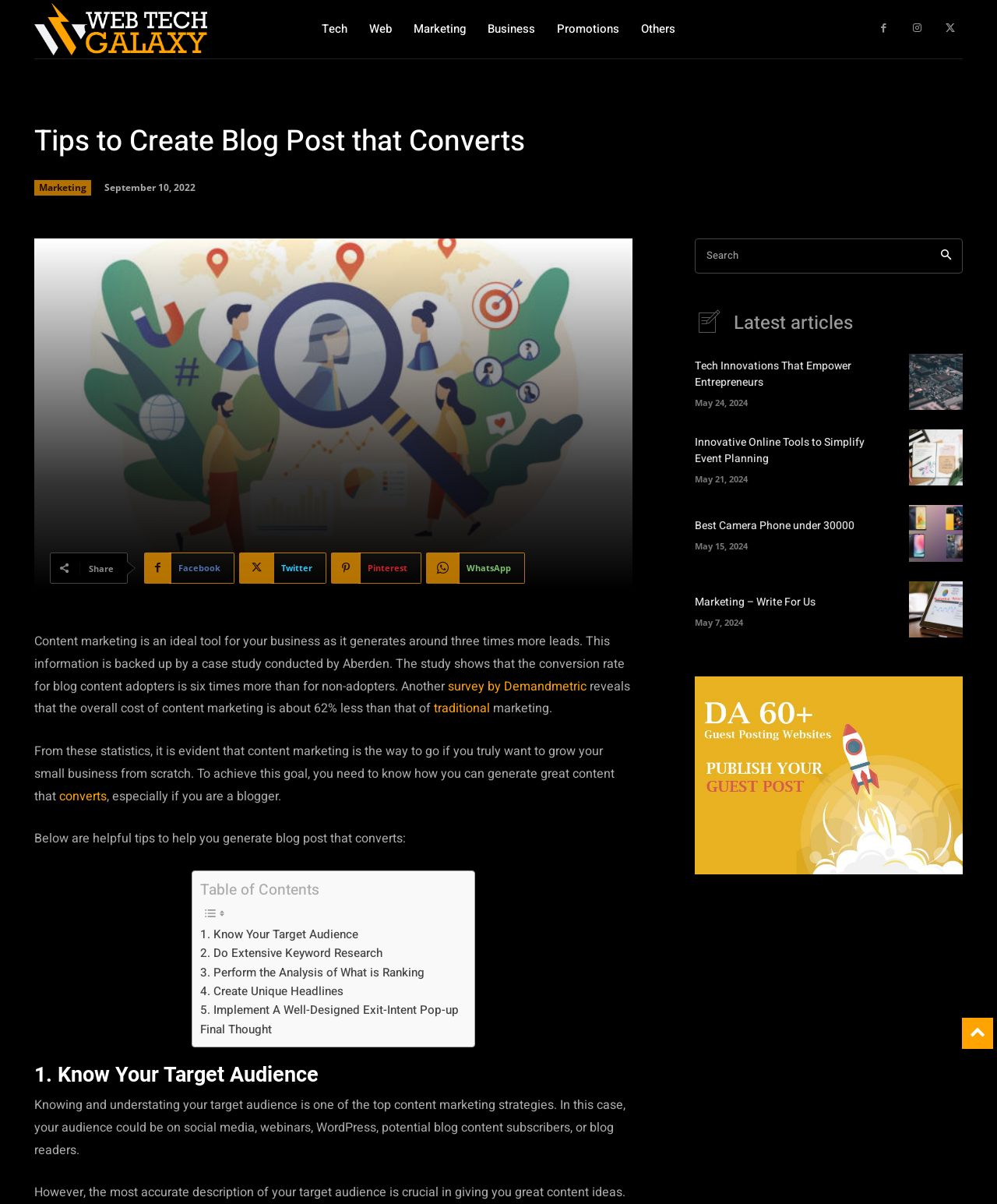Please locate the bounding box coordinates of the element that should be clicked to complete the given instruction: "Search for something".

[0.697, 0.198, 0.966, 0.227]